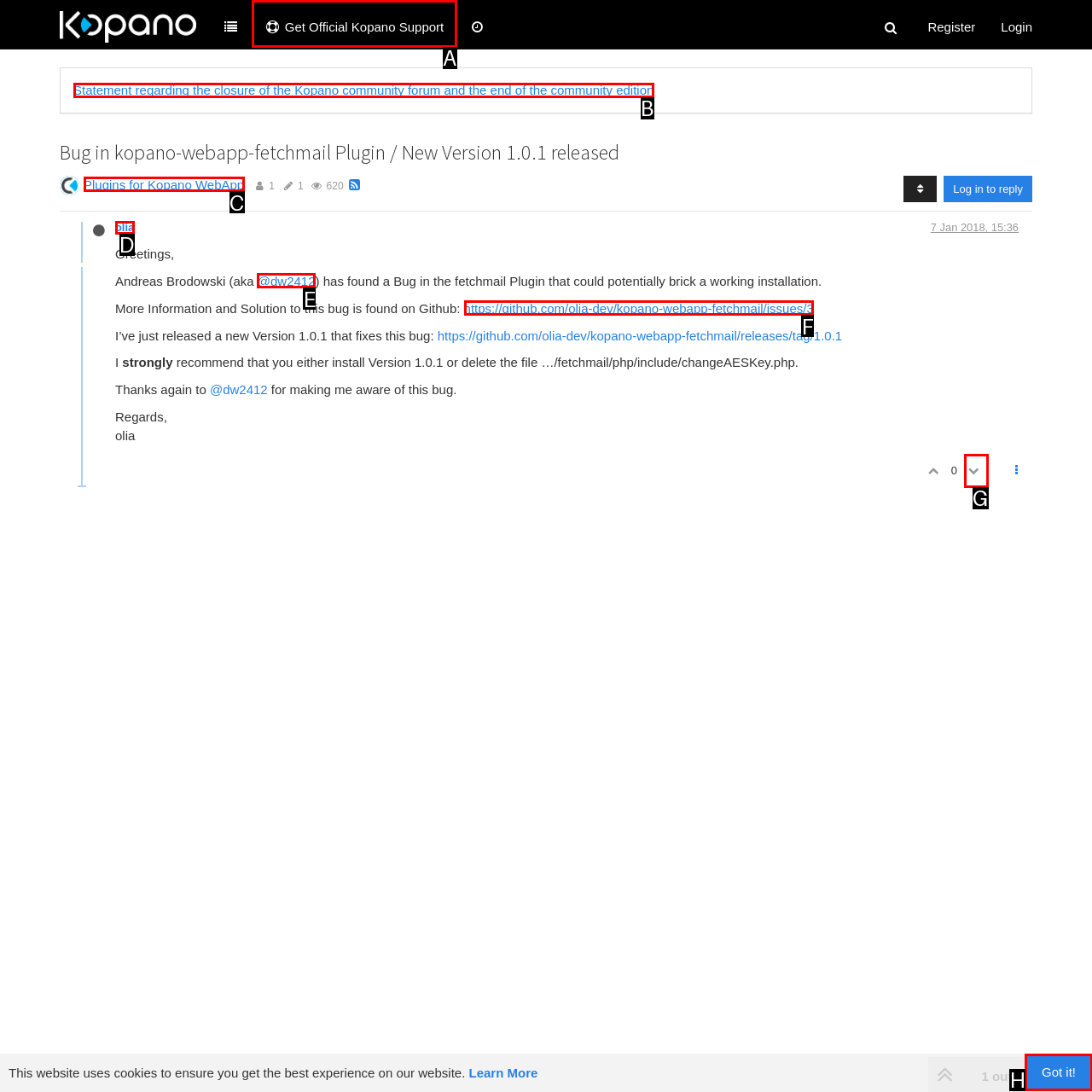From the given options, indicate the letter that corresponds to the action needed to complete this task: Visit the Github issue page. Respond with only the letter.

F